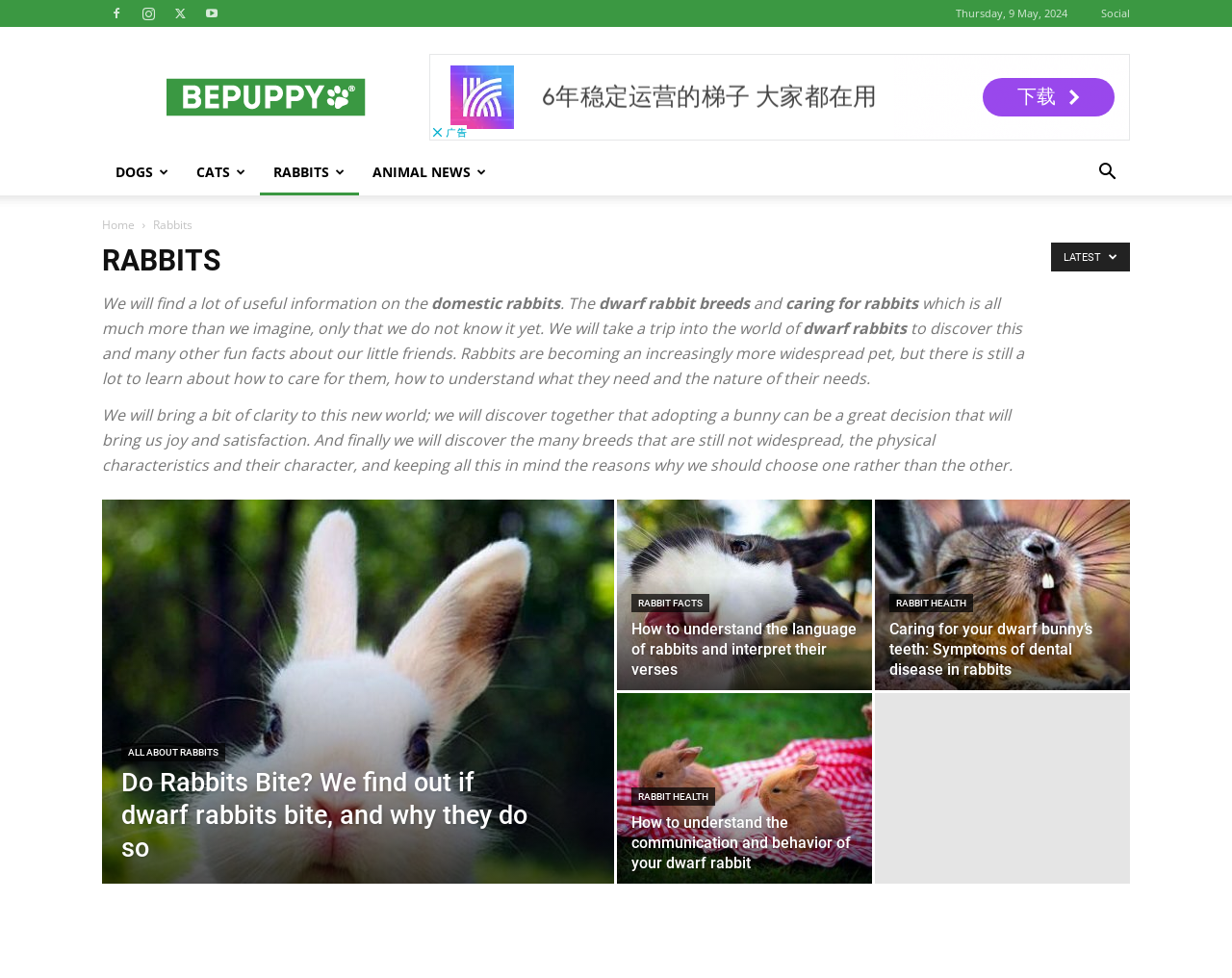Please determine the bounding box coordinates of the clickable area required to carry out the following instruction: "Check the 'RABBIT HEALTH' section". The coordinates must be four float numbers between 0 and 1, represented as [left, top, right, bottom].

[0.722, 0.607, 0.79, 0.626]